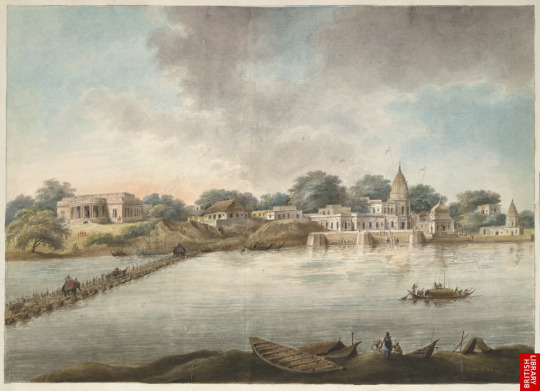Describe the image in great detail, covering all key points.

The image depicts a historical scene featuring a bridge of boats across the Ganges River at Cawnpore, an artwork attributed to Seeta Ram from the years 1814-1815, preserved in the British Library. In the foreground, several boats are moored along the riverbank, with figures visible in the boats, emphasizing the bustling activity on the water. The background reveals a picturesque landscape, showcasing a series of structures, including a notable temple adorned with a tall spire, and traditional architecture that hints at the rich cultural heritage of the region. Lush trees frame the scene, contributing to the vibrant yet serene atmosphere typical of Indian riverbank vistas. This image not only captures the geographical beauty of Cawnpore but also reflects the historical significance of the site during the period of British colonial rule in India, particularly in the context of the Indian Rebellion of 1857.